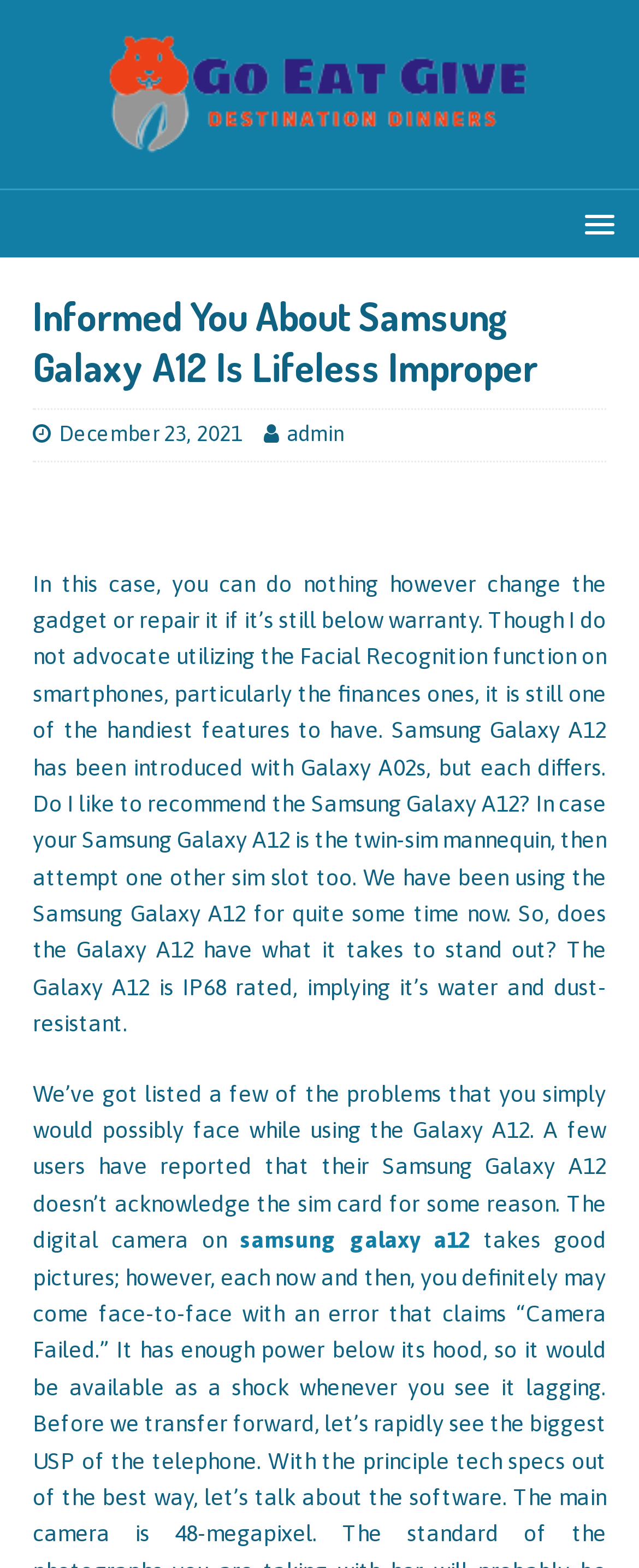Determine the main headline of the webpage and provide its text.

Informed You About Samsung Galaxy A12 Is Lifeless Improper